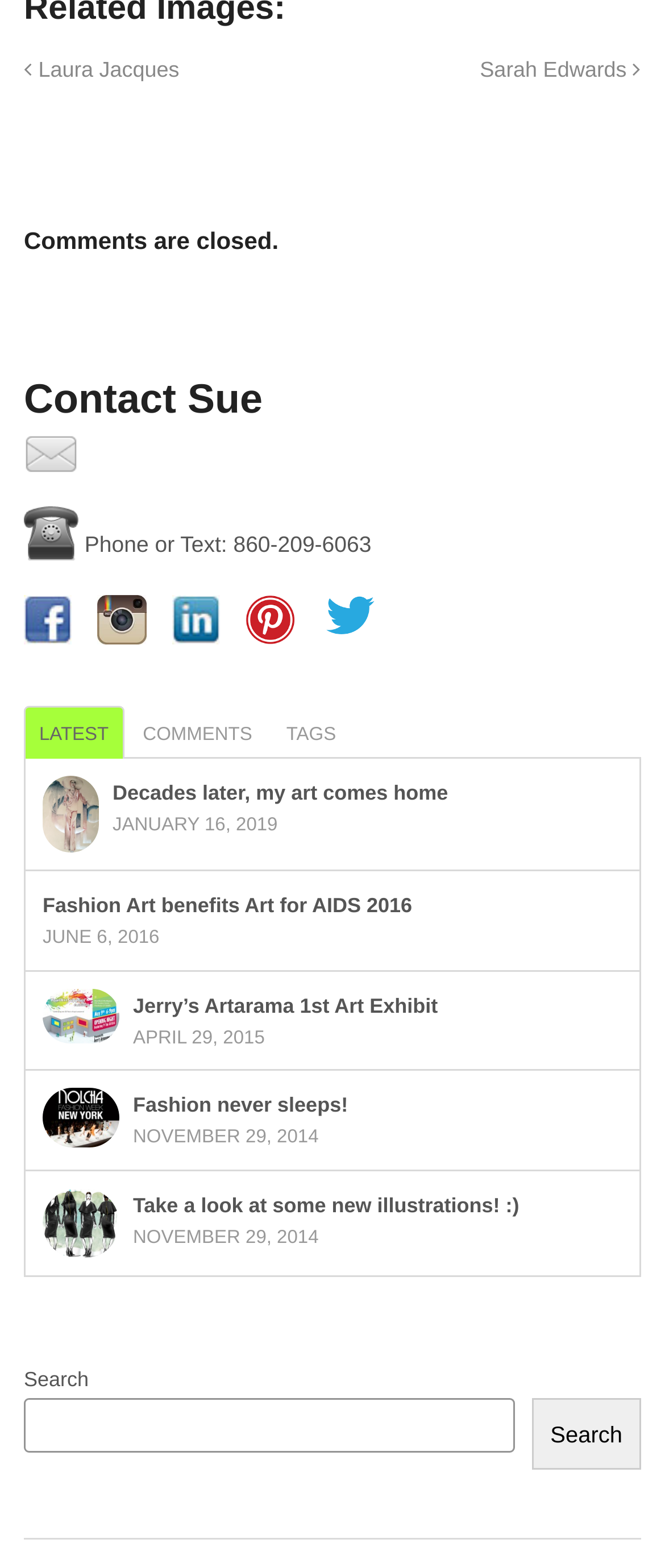Identify the bounding box coordinates for the UI element described as: "Fashion never sleeps!". The coordinates should be provided as four floats between 0 and 1: [left, top, right, bottom].

[0.2, 0.697, 0.523, 0.713]